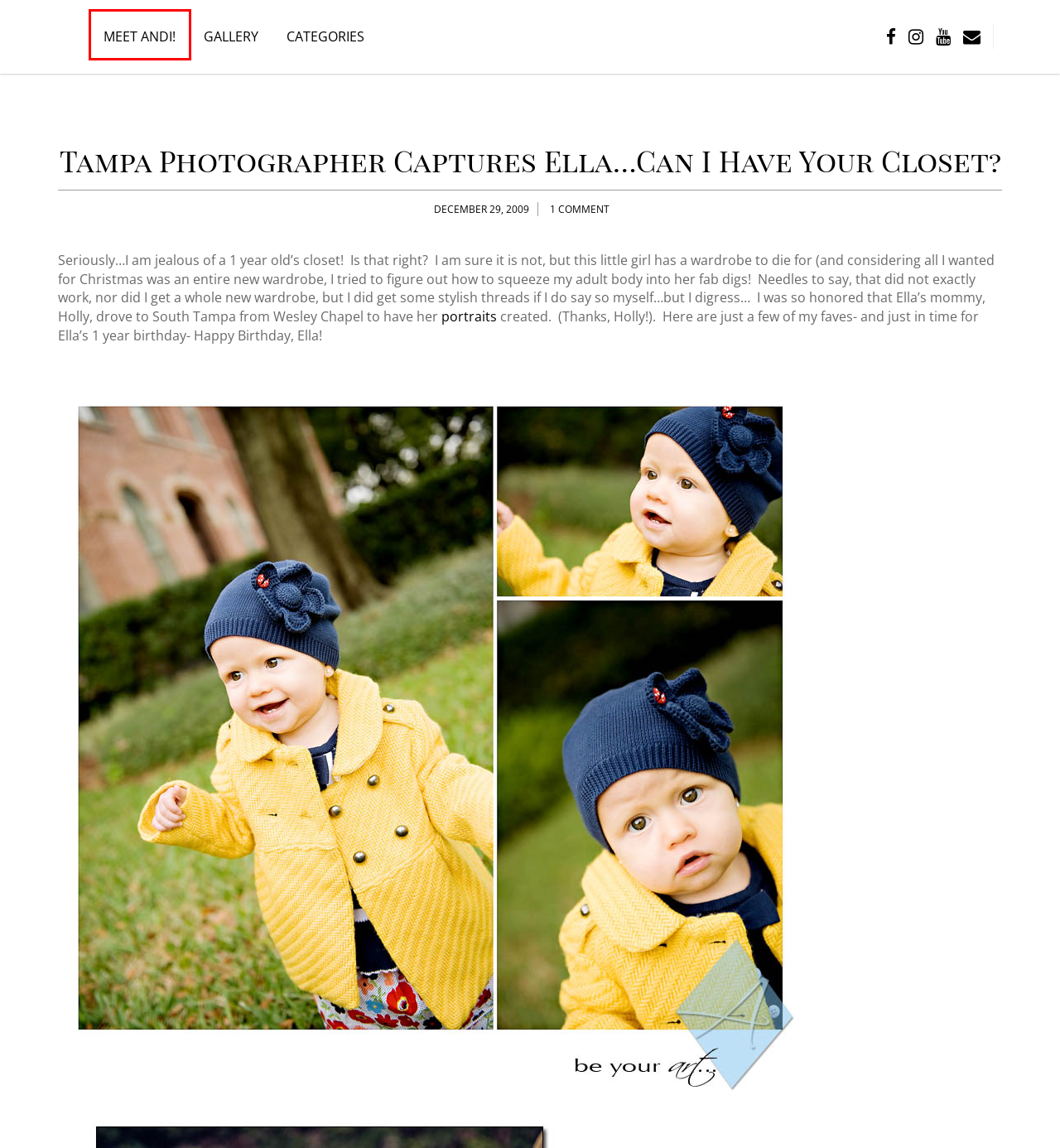View the screenshot of the webpage containing a red bounding box around a UI element. Select the most fitting webpage description for the new page shown after the element in the red bounding box is clicked. Here are the candidates:
A. September 24, 2020
B. The H. Family!
C. February 10, 2009
D. CATEGORIES
E. Meet Andi!
F. tampa-childrens-photographer
G. December 29, 2009
H. Gallery

E